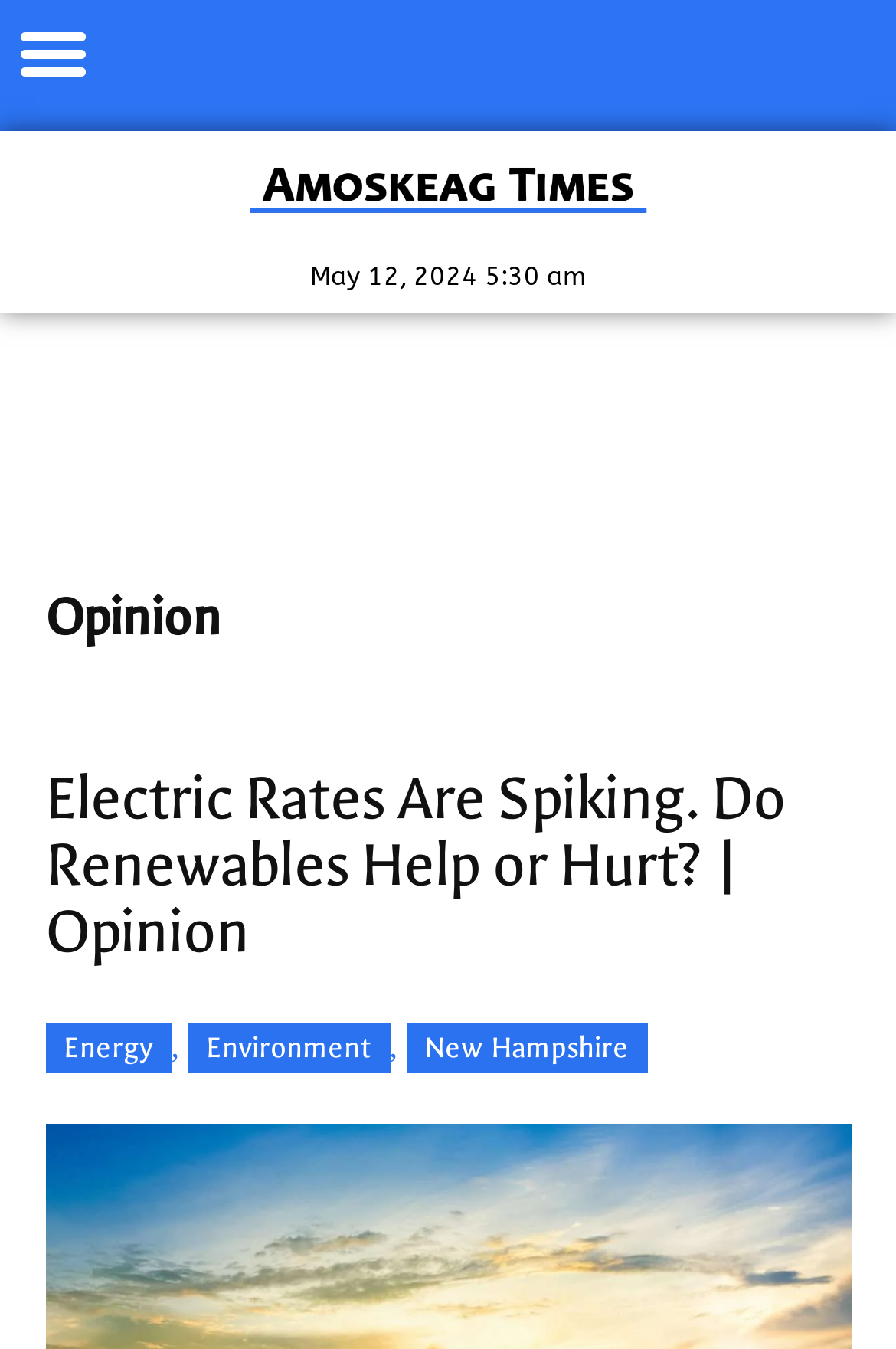Respond to the question below with a single word or phrase: What is the time of the article?

5:30 am